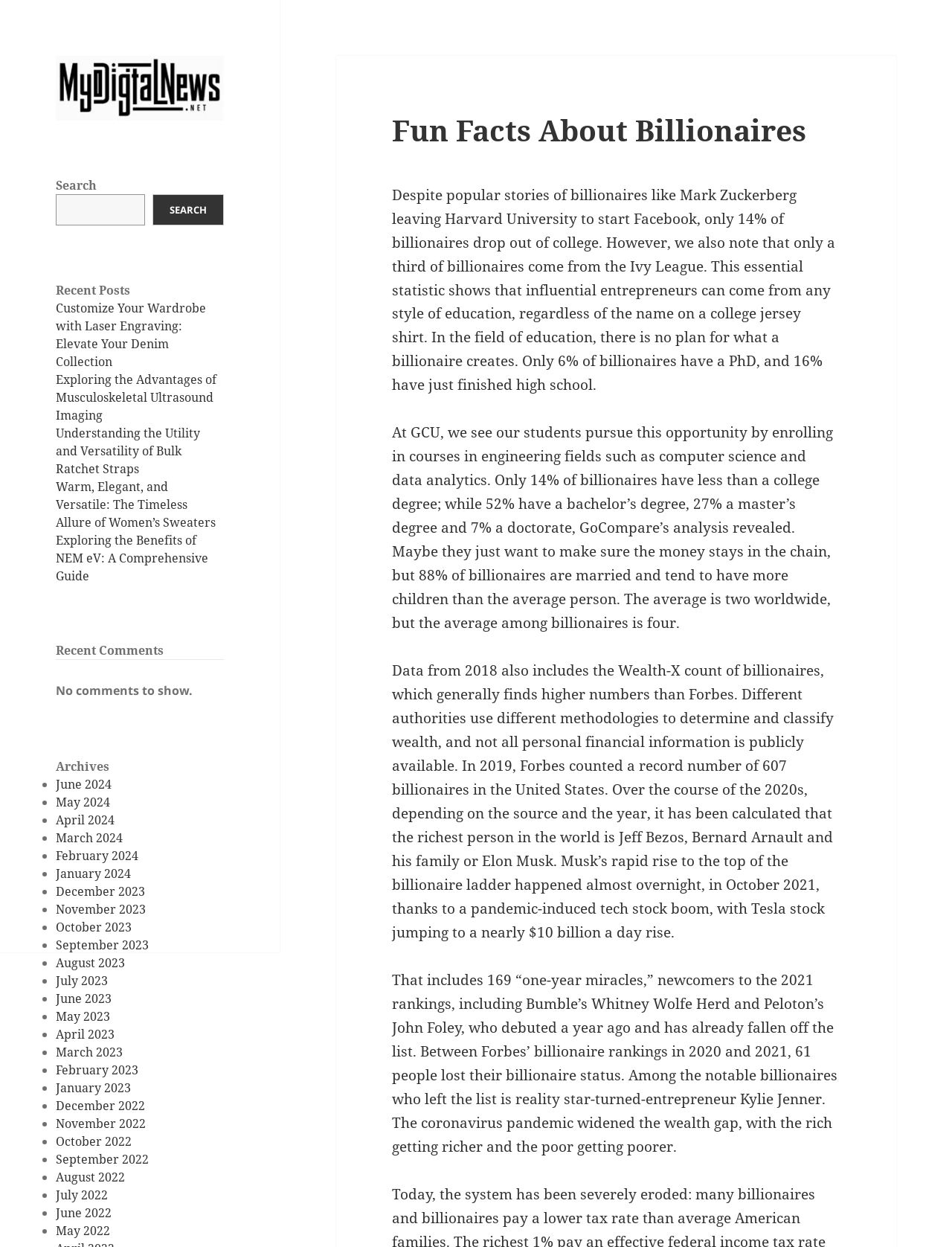Provide an in-depth description of the elements and layout of the webpage.

The webpage is about "Fun Facts About Billionaires". At the top, there is a search bar with a search button. Below the search bar, there is a heading "Recent Posts" followed by five links to different articles, including "Customize Your Wardrobe with Laser Engraving: Elevate Your Denim Collection" and "Exploring the Advantages of Musculoskeletal Ultrasound Imaging".

Further down, there is a heading "Recent Comments" with a message "No comments to show." Below this, there is a heading "Archives" with a list of 24 links to different months, from June 2024 to May 2022, each preceded by a bullet point.

On the right side of the page, there is a header section with the title "Fun Facts About Billionaires" in a larger font. Below this, there are four paragraphs of text discussing various facts about billionaires, including their education background, marital status, and the wealth gap during the coronavirus pandemic.